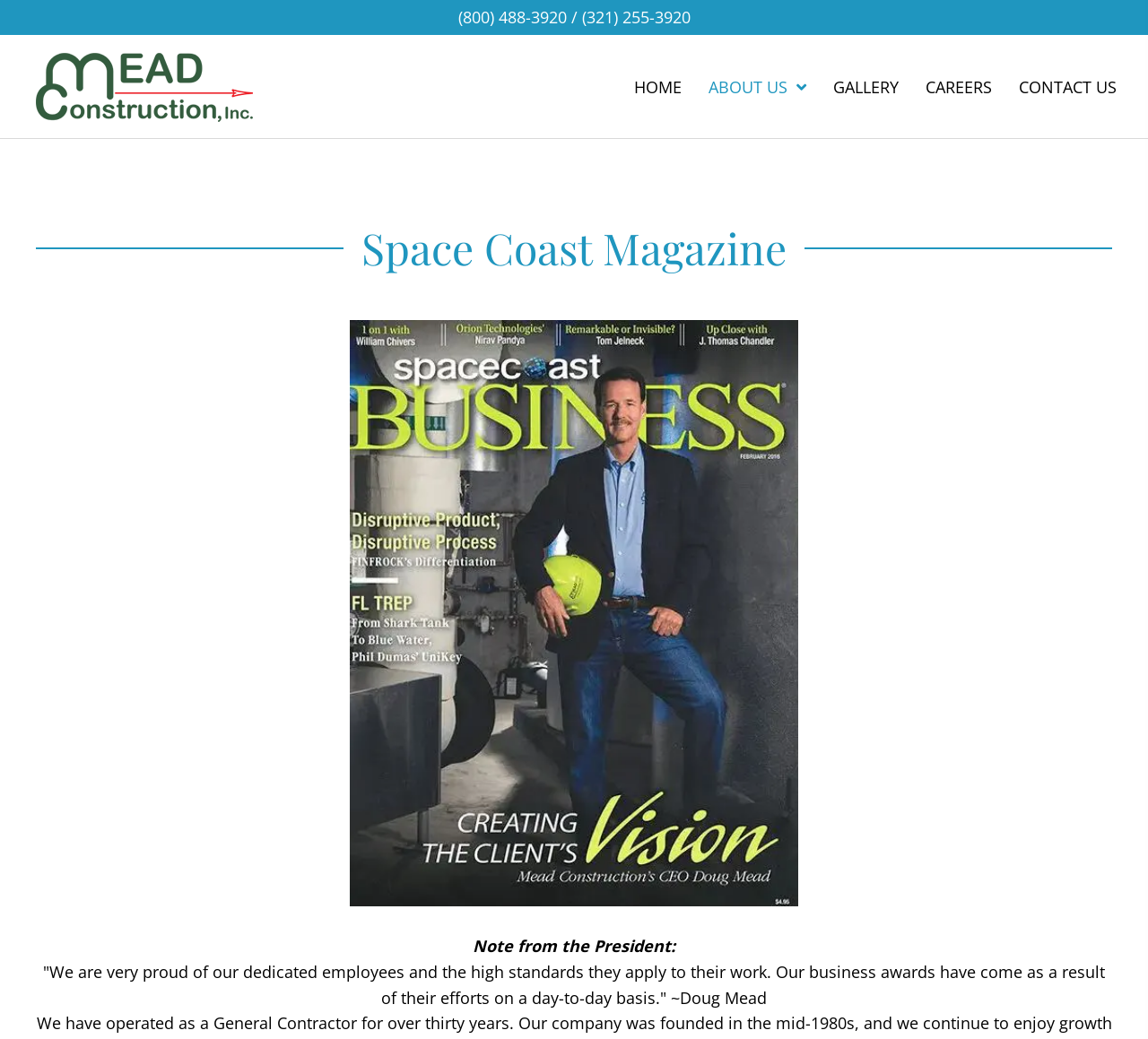Identify the bounding box coordinates for the region to click in order to carry out this instruction: "Explore job opportunities". Provide the coordinates using four float numbers between 0 and 1, formatted as [left, top, right, bottom].

[0.798, 0.059, 0.872, 0.109]